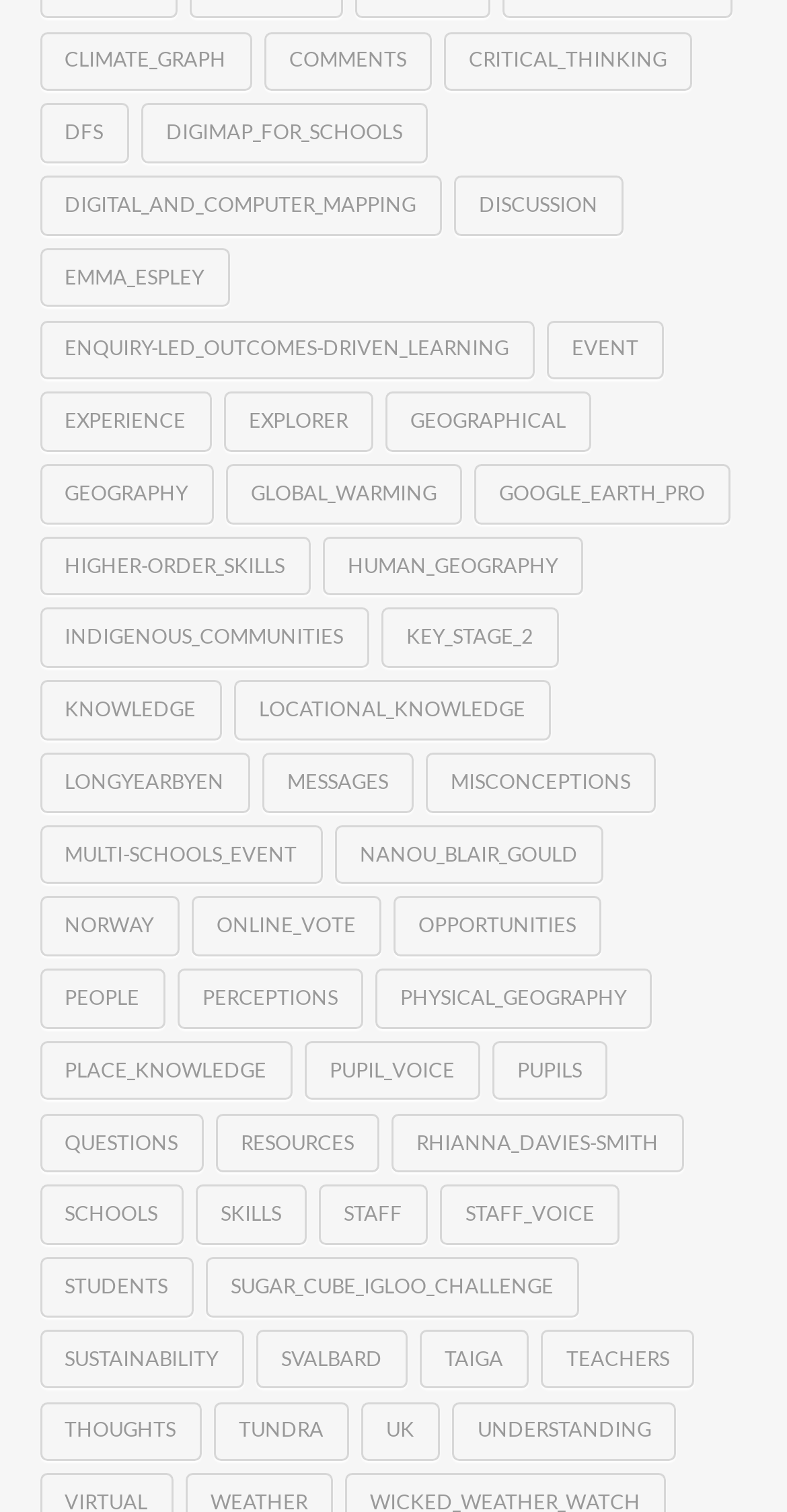Please find the bounding box coordinates of the section that needs to be clicked to achieve this instruction: "Visit the GEOGRAPHY page".

[0.05, 0.307, 0.271, 0.346]